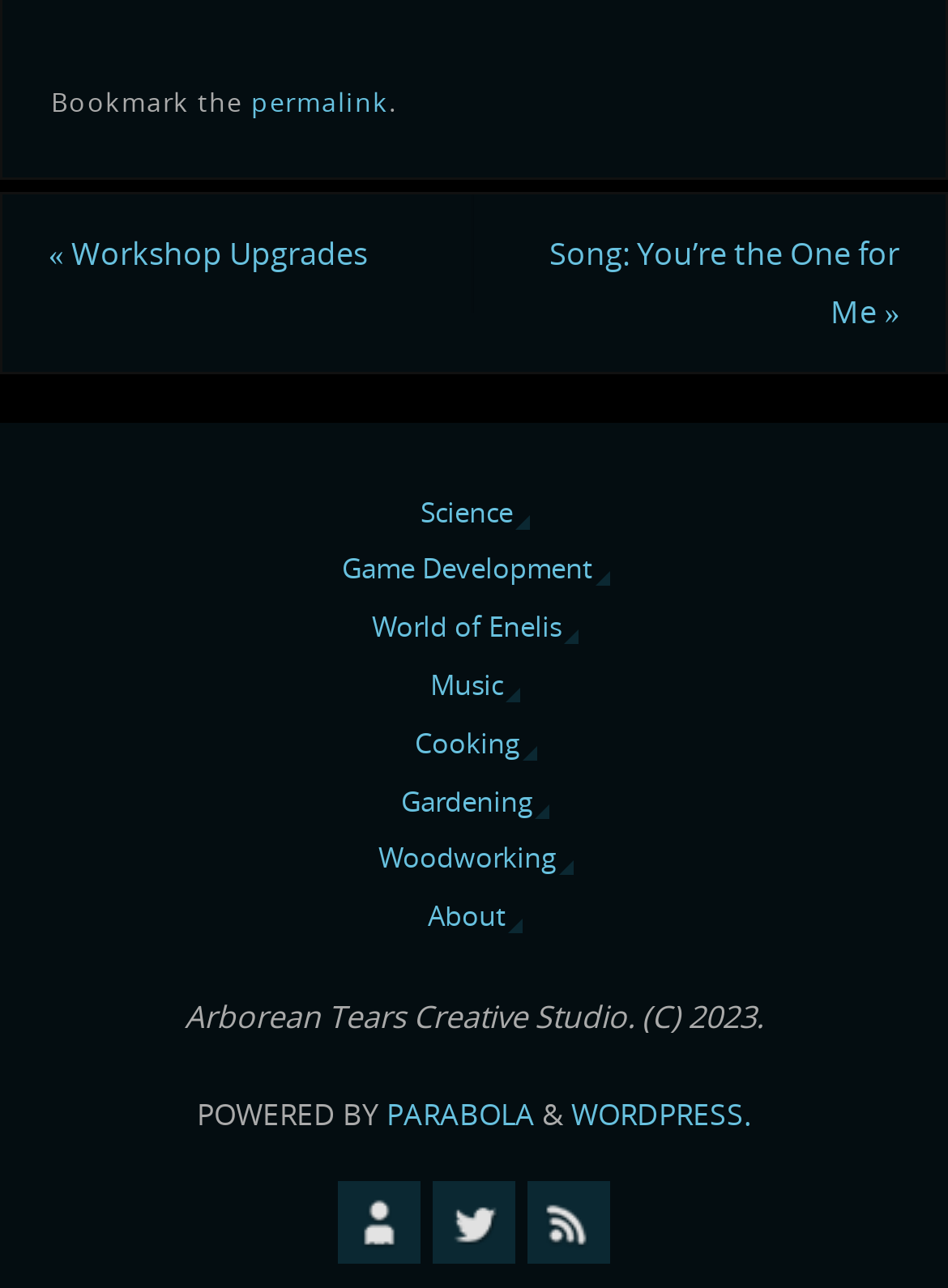Bounding box coordinates are to be given in the format (top-left x, top-left y, bottom-right x, bottom-right y). All values must be floating point numbers between 0 and 1. Provide the bounding box coordinate for the UI element described as: Cooking

[0.437, 0.55, 0.565, 0.59]